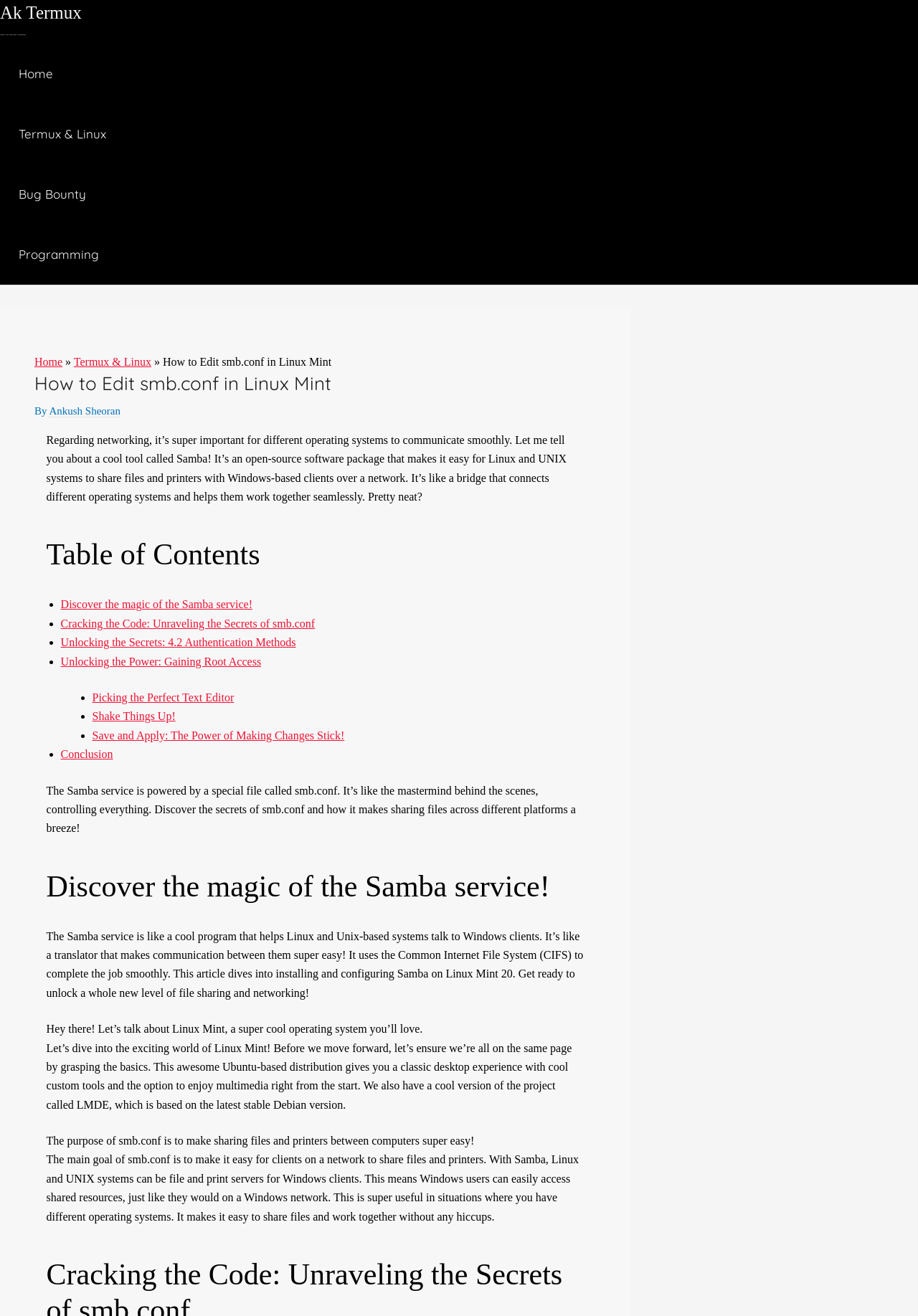Please specify the bounding box coordinates of the element that should be clicked to execute the given instruction: 'Click on the 'Discover the magic of the Samba service!' link'. Ensure the coordinates are four float numbers between 0 and 1, expressed as [left, top, right, bottom].

[0.066, 0.455, 0.275, 0.464]